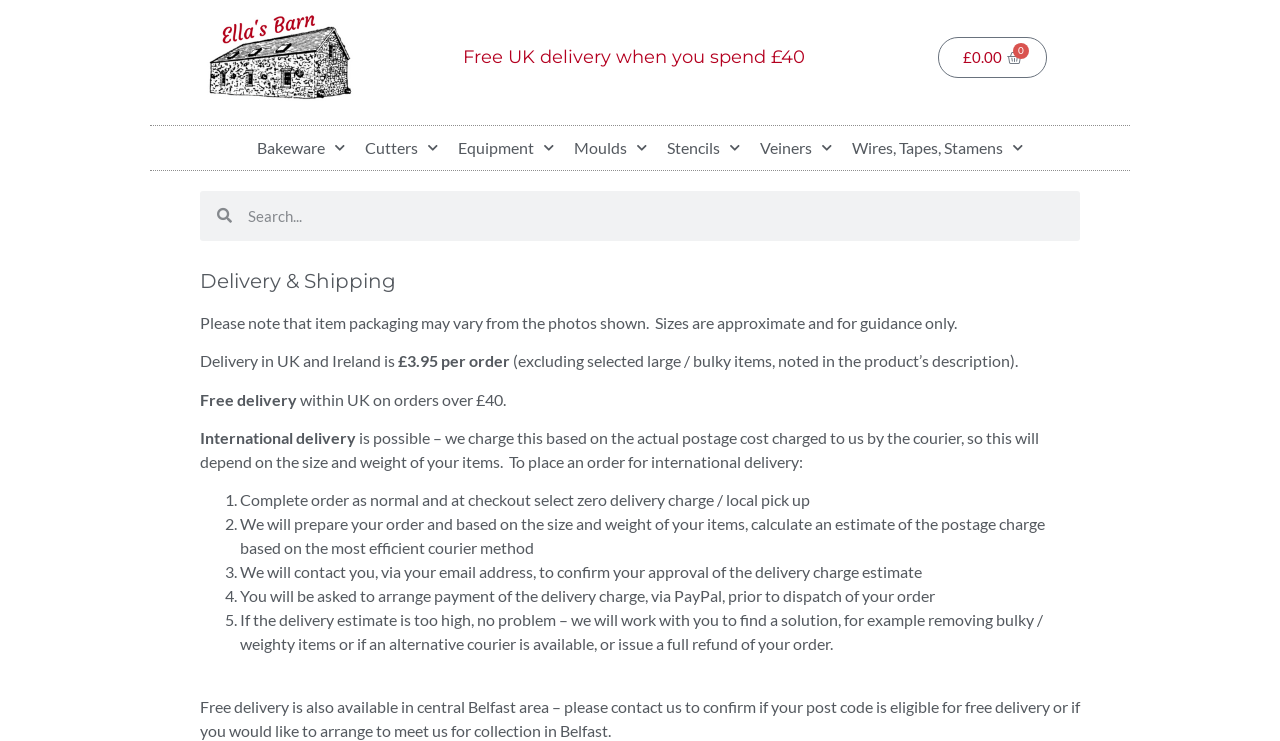Is free delivery available in central Belfast area?
Answer the question with a single word or phrase by looking at the picture.

Yes